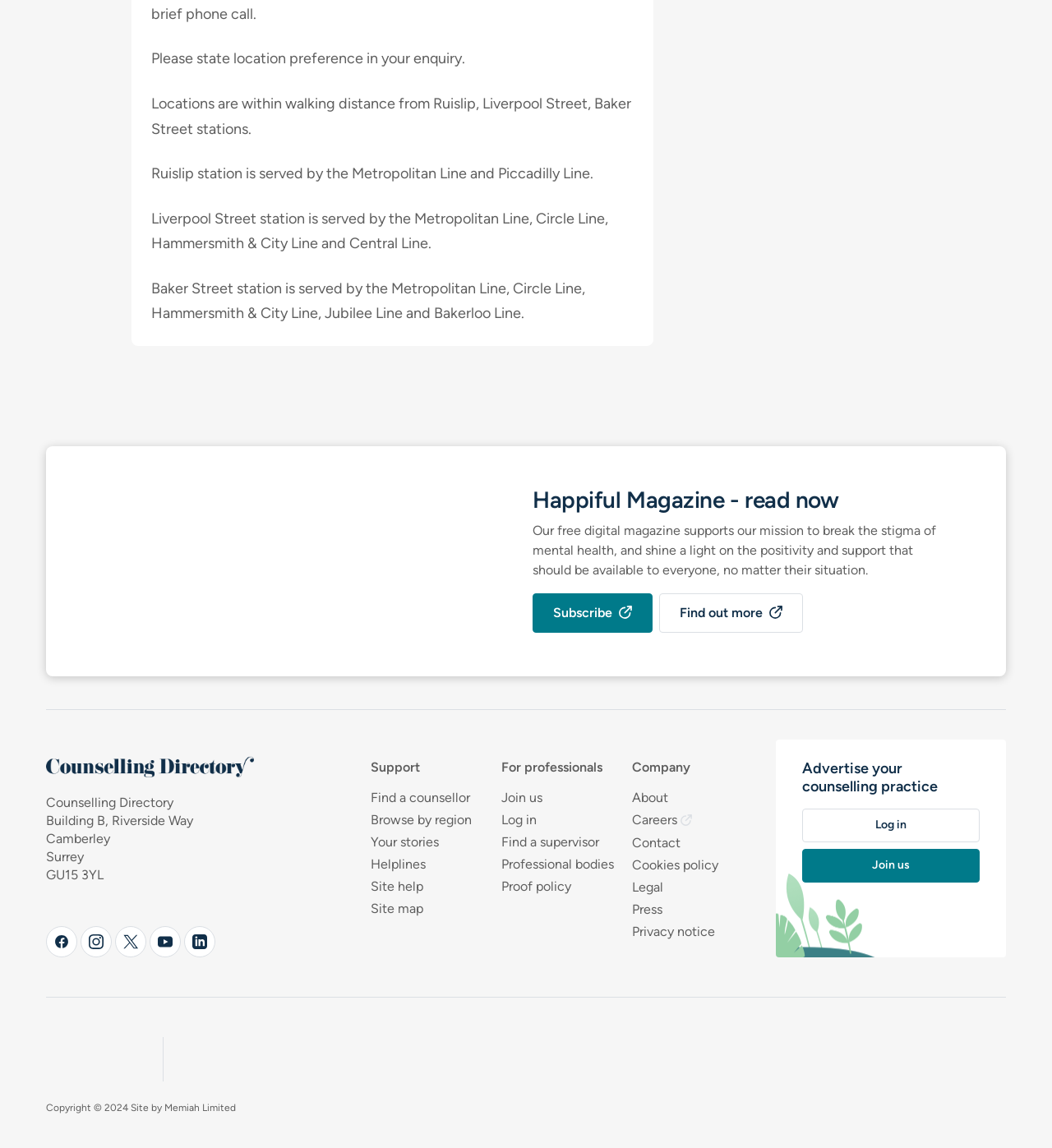Given the description: "Cookies policy", determine the bounding box coordinates of the UI element. The coordinates should be formatted as four float numbers between 0 and 1, [left, top, right, bottom].

[0.601, 0.745, 0.683, 0.762]